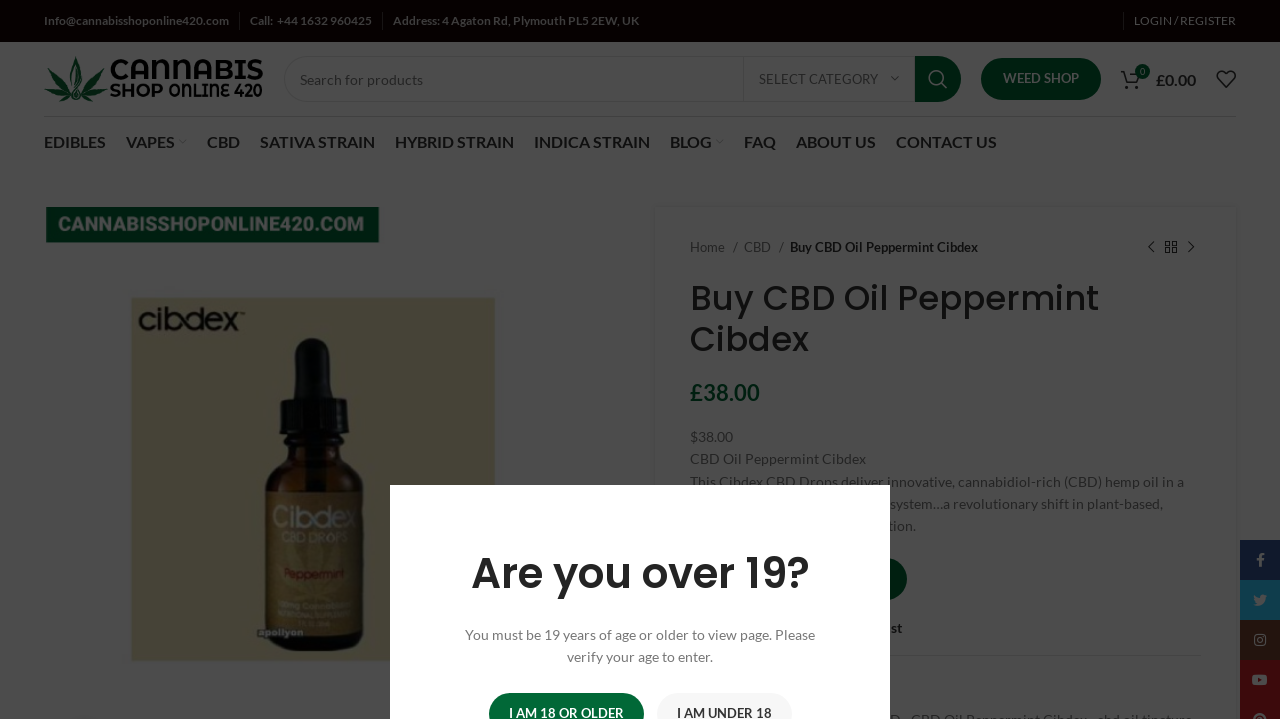Determine the bounding box coordinates of the clickable region to execute the instruction: "Search for products". The coordinates should be four float numbers between 0 and 1, denoted as [left, top, right, bottom].

[0.222, 0.078, 0.751, 0.142]